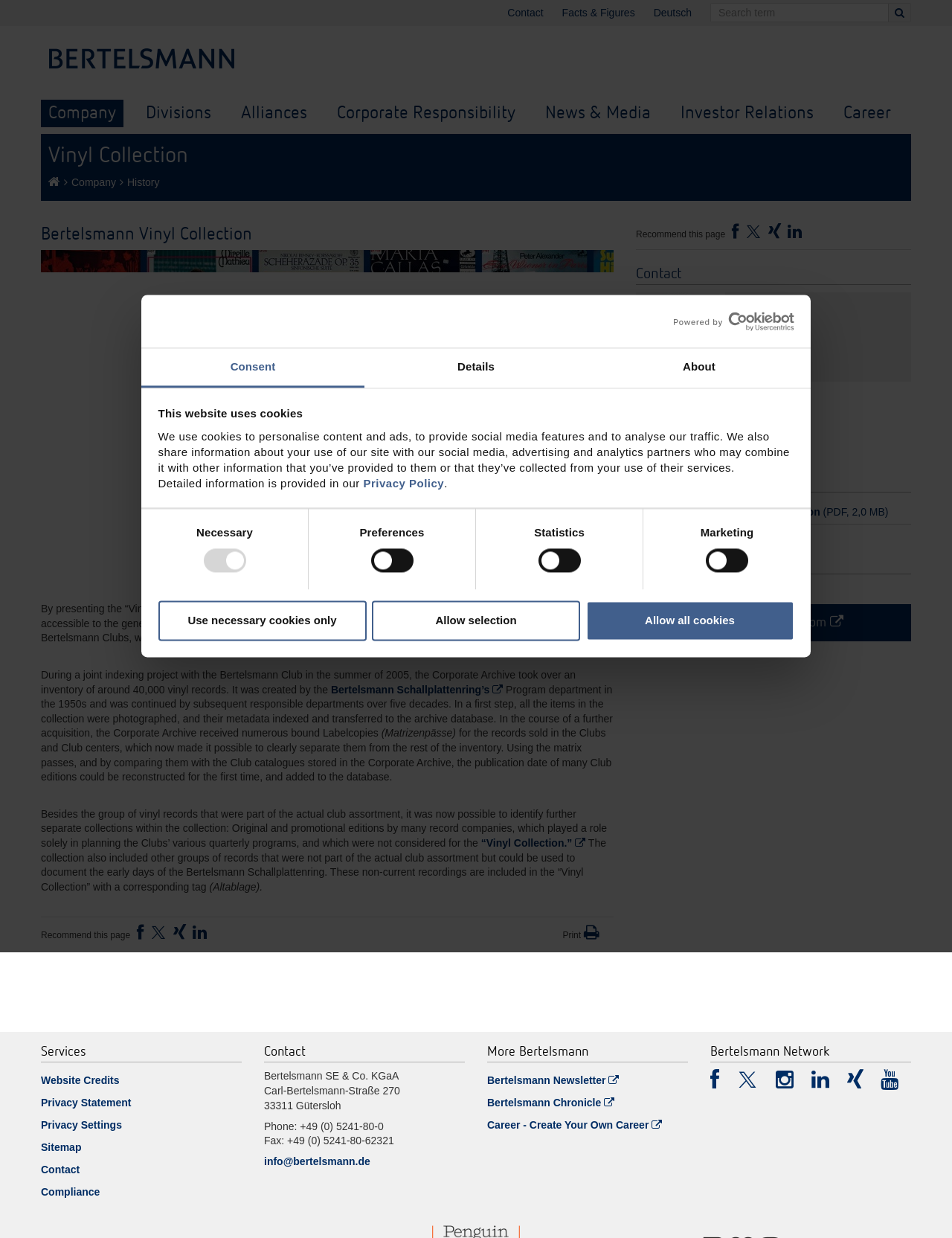Write a detailed summary of the webpage, including text, images, and layout.

The webpage is about Bertelsmann, an international media company. At the top, there is a dialog box about cookies, with a logo and a link to open in a new window. Below the dialog box, there are three tabs: Consent, Details, and About. The Consent tab is selected by default, and it contains a heading, a paragraph of text, and four checkboxes for selecting cookie preferences. There are also three buttons: Use necessary cookies only, Allow selection, and Allow all cookies.

Above the tabs, there is a search bar with a textbox and a search button. On the top-right corner, there are three links: Contact, Facts & Figures, and Deutsch. On the top-left corner, there is a link to Bertelsmann.

Below the tabs, there are several sections of links. The first section has links to Company, Company Profile, Strategy, Shareholder Structure, Management, Supervisory Board, and Our Values. The second section has links to Essentials, Compliance, Corporate Center, Gütersloh, New York, and Bertelsmann in Berlin. The third section has links to Public Affairs, Cultural Affairs, Archivio Storico Ricordi, Silent Movie Heritage, Literature at Bertelsmann, Exhibitions, and UFA Film Nights. The fourth section has links to History, Divisions, RTL Group, Penguin Random House, BMG, Arvato Group, Bertelsmann Marketing Services, Bertelsmann Education Group, and Bertelsmann Investments. The fifth section has links to Alliances, Content, Advertising, Technology & Data, and Corporate Responsibility. The sixth section has links to Values, Autonomy, Diversity, Collaboration, Strategy, Management, Stakeholder Dialog, Focus Topics, Engagement, and Reporting. The seventh section has links to News & Media, Chairman's Foreword, GRI 102 General Disclosures, GRI 200 Economic, GRI 300 Environmental, and GRI 400 Social.